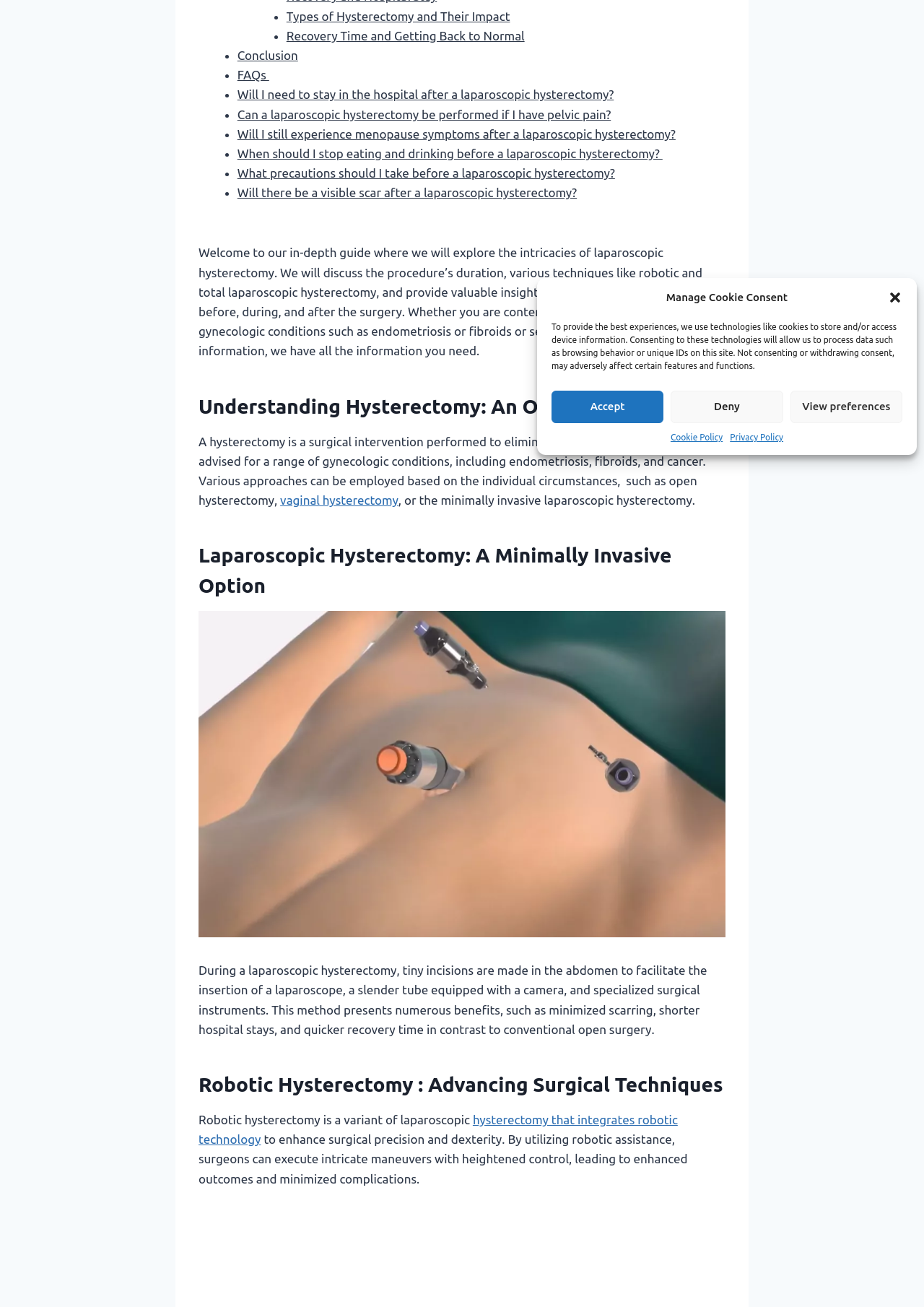Identify the bounding box for the described UI element: "View preferences".

[0.855, 0.299, 0.977, 0.324]